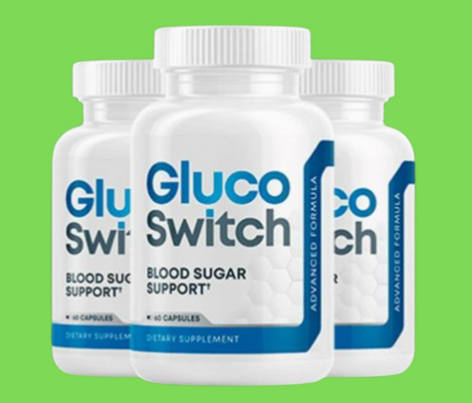Give a comprehensive caption that covers the entire image content.

The image features a trio of bottles of "GlucoSwitch," a dietary supplement designed to support healthy blood sugar levels. Each bottle prominently displays the product name in bold blue letters against a white background, highlighting its purpose: "BLOOD SUGAR SUPPORT." The bottles are arranged neatly, showcasing their "Advanced Formula" label, emphasizing the supplement's enhanced efficacy. This product appears to target individuals managing diabetes or prediabetes, focusing on maintaining balanced blood sugar levels and promoting overall health. The vibrant green backdrop enhances the visual appeal, drawing attention to the supplement's branding and potential benefits.